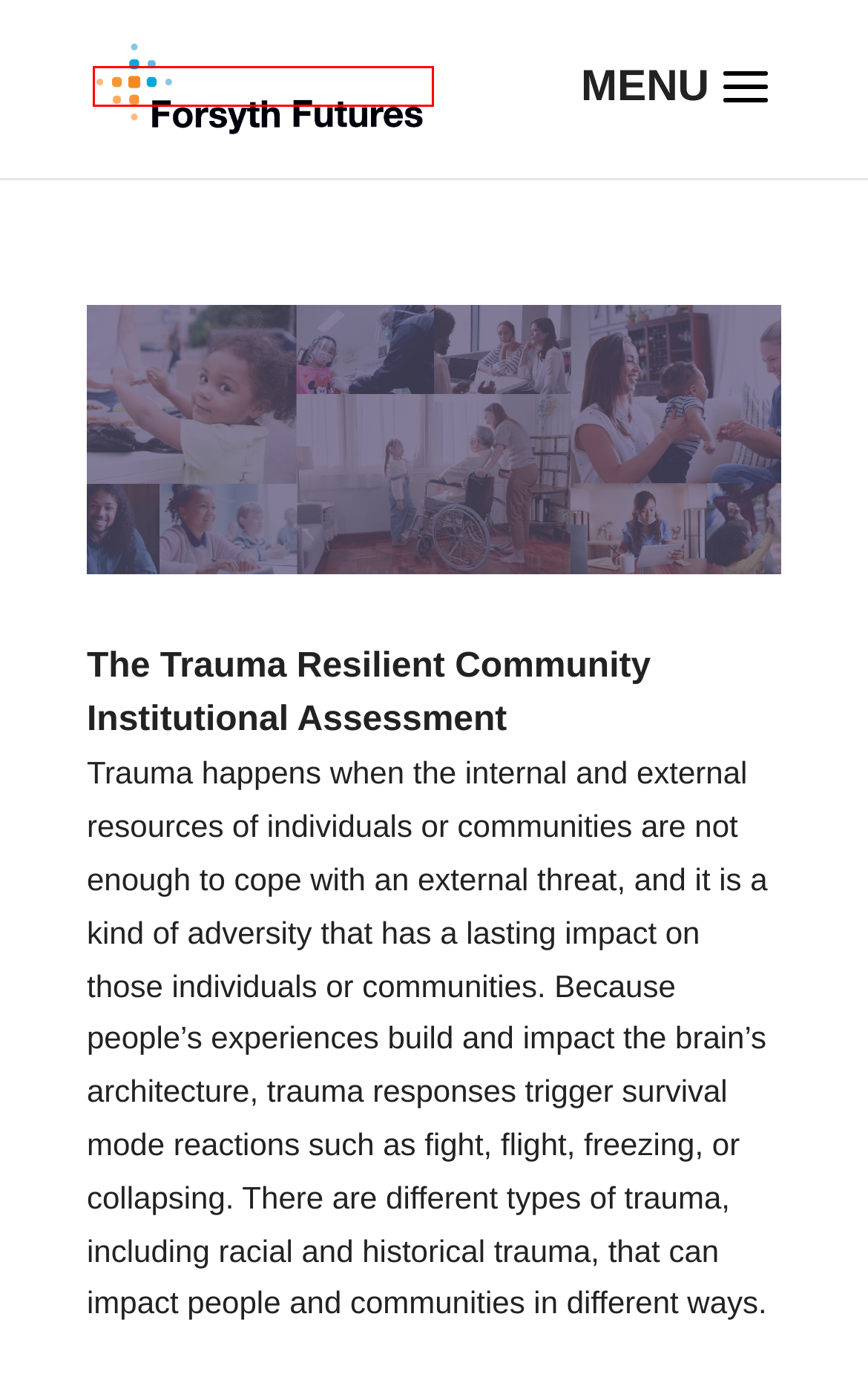Given a screenshot of a webpage with a red bounding box around a UI element, please identify the most appropriate webpage description that matches the new webpage after you click on the element. Here are the candidates:
A. CSEM Archives – Forsyth Futures
B. Center for Trauma Resilient Communities Archives – Forsyth Futures
C. Benefits Cliff Archives – Forsyth Futures
D. Public Benefits Archives – Forsyth Futures
E. The Trauma Resilient Community Institutional Assessment – Forsyth Futures
F. technology Archives – Forsyth Futures
G. Home – Forsyth Futures
H. resilience Archives – Forsyth Futures

G